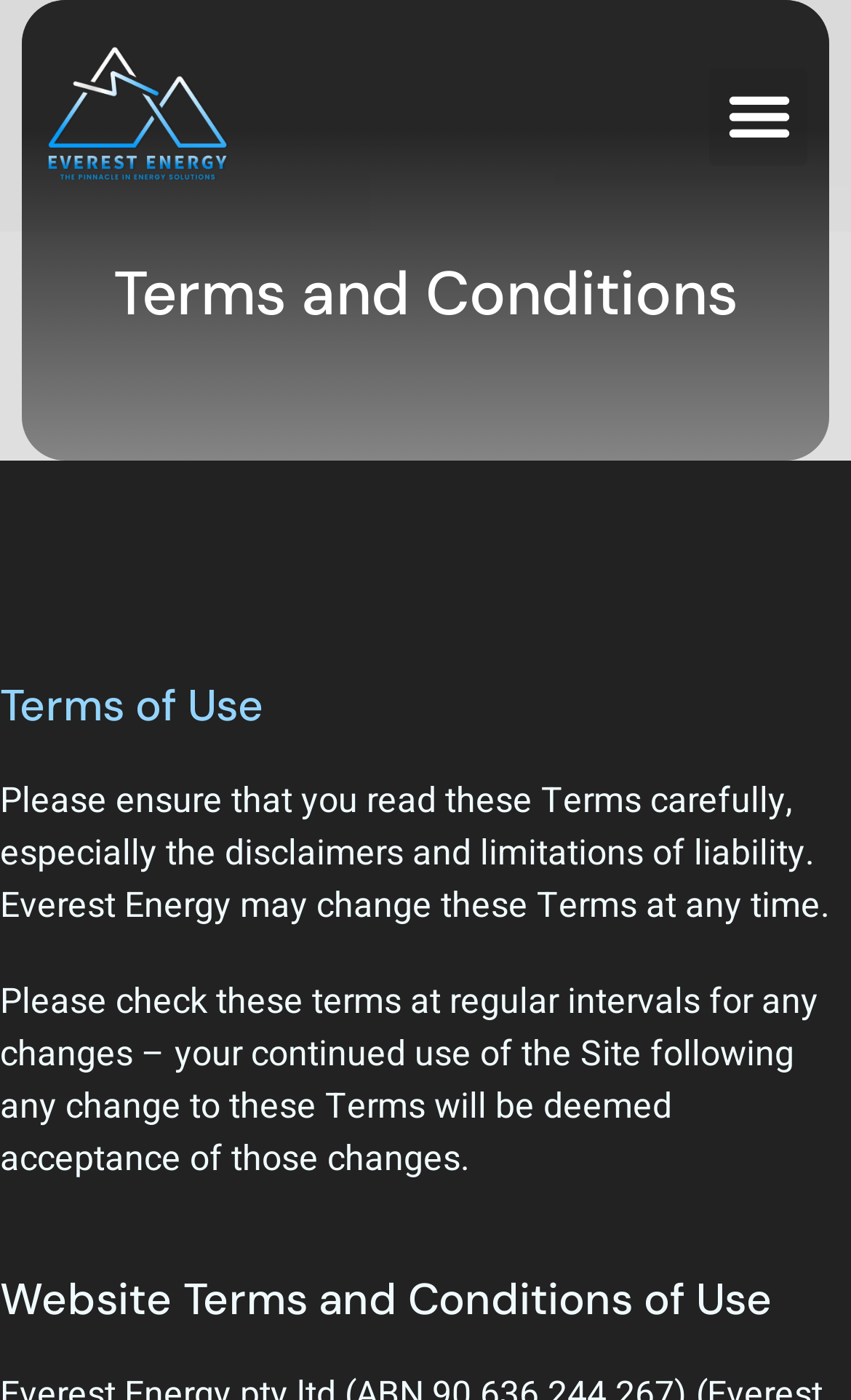Construct a comprehensive caption that outlines the webpage's structure and content.

The webpage is titled "Terms and Conditions - Everest Energy" and appears to be a legal document outlining the terms of use for a website. At the top left of the page, there is a link and an image, both labeled "Everest Energy", which likely serve as a logo or branding element. 

To the top right, there is a button labeled "Menu Toggle", which is currently not expanded. Below the logo, there is a heading that reads "Terms and Conditions", taking up most of the width of the page. 

Further down, there is a section titled "Terms of Use", which contains three paragraphs of text. The first paragraph advises users to read the terms carefully, especially the disclaimers and limitations of liability, and notes that the terms may be changed at any time. The second paragraph informs users that they should regularly check the terms for changes and that continued use of the site will be deemed acceptance of those changes. The third paragraph is a heading that reads "Website Terms and Conditions of Use".